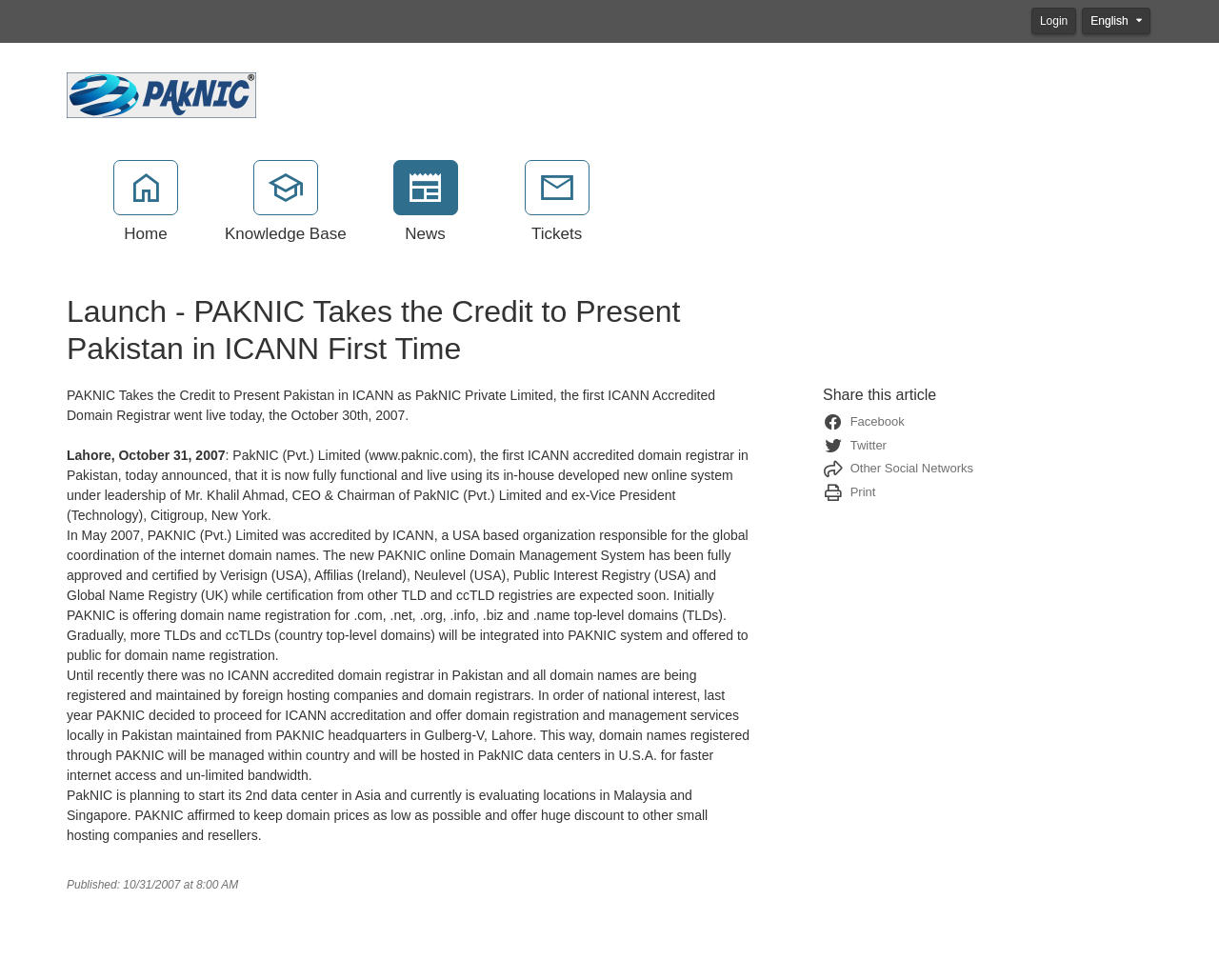Please analyze the image and provide a thorough answer to the question:
What is the name of the company that takes credit to present Pakistan in ICANN?

The answer can be found in the StaticText element with the text 'PAKNIC Takes the Credit to Present Pakistan in ICANN as PakNIC Private Limited, the first ICANN Accredited Domain Registrar went live today, the October 30th, 2007.' which indicates that PakNIC is the company that takes credit to present Pakistan in ICANN.